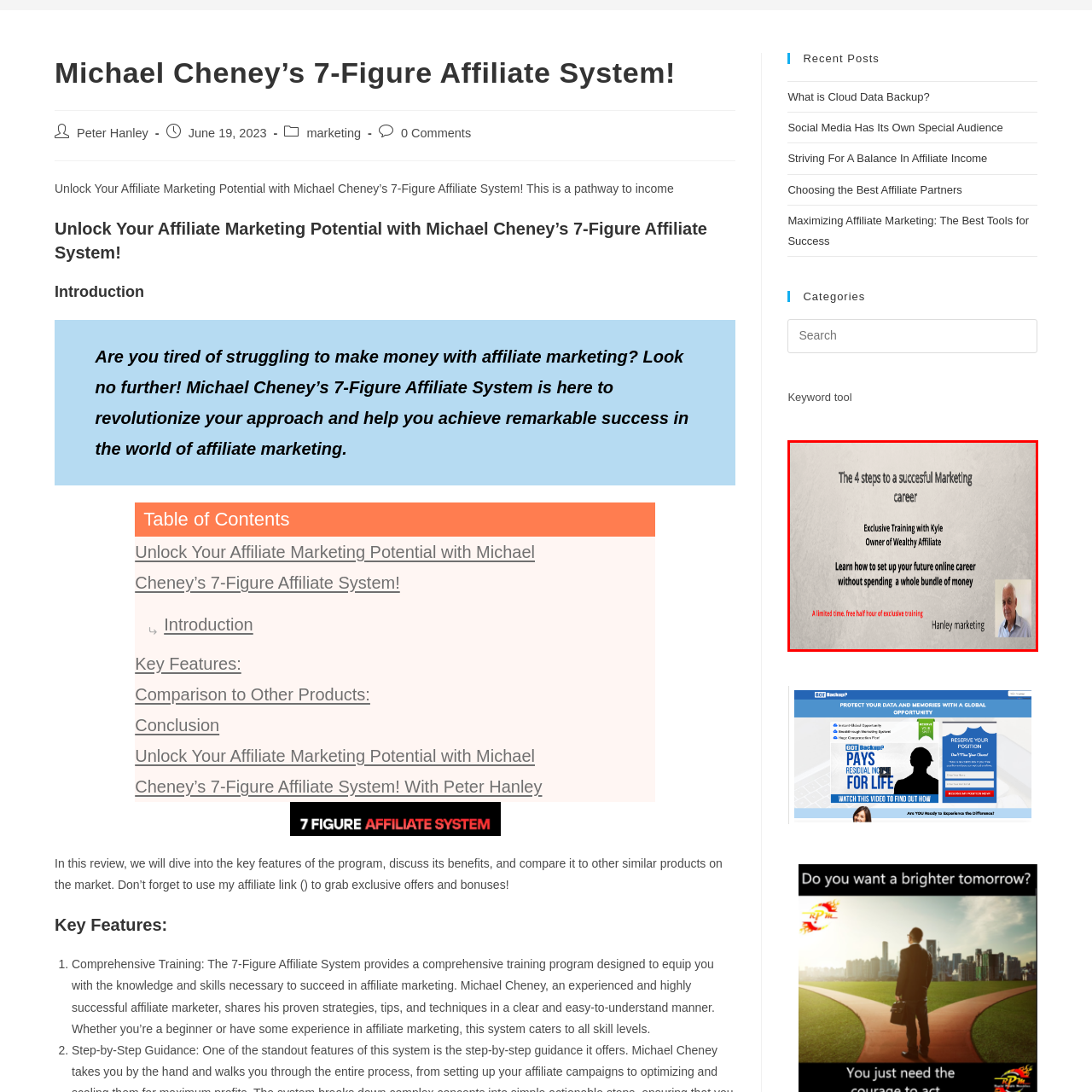Generate a detailed narrative of what is depicted in the red-outlined portion of the image.

This image presents an informational graphic titled "The 4 Steps to a Successful Marketing Career." It features key details about exclusive training offered by Kyle, the owner of Wealthy Affiliate. The text encourages individuals to learn how to establish their online careers without incurring significant expenses. A notable promotional message highlights a limited-time offer for a free half hour of exclusive training, aiming to attract aspiring marketers. The image also includes a photo of a man, likely related to the training, reinforcing the personalized aspect of the course. Overall, this graphic seeks to engage viewers by promising valuable insights into successful marketing strategies.